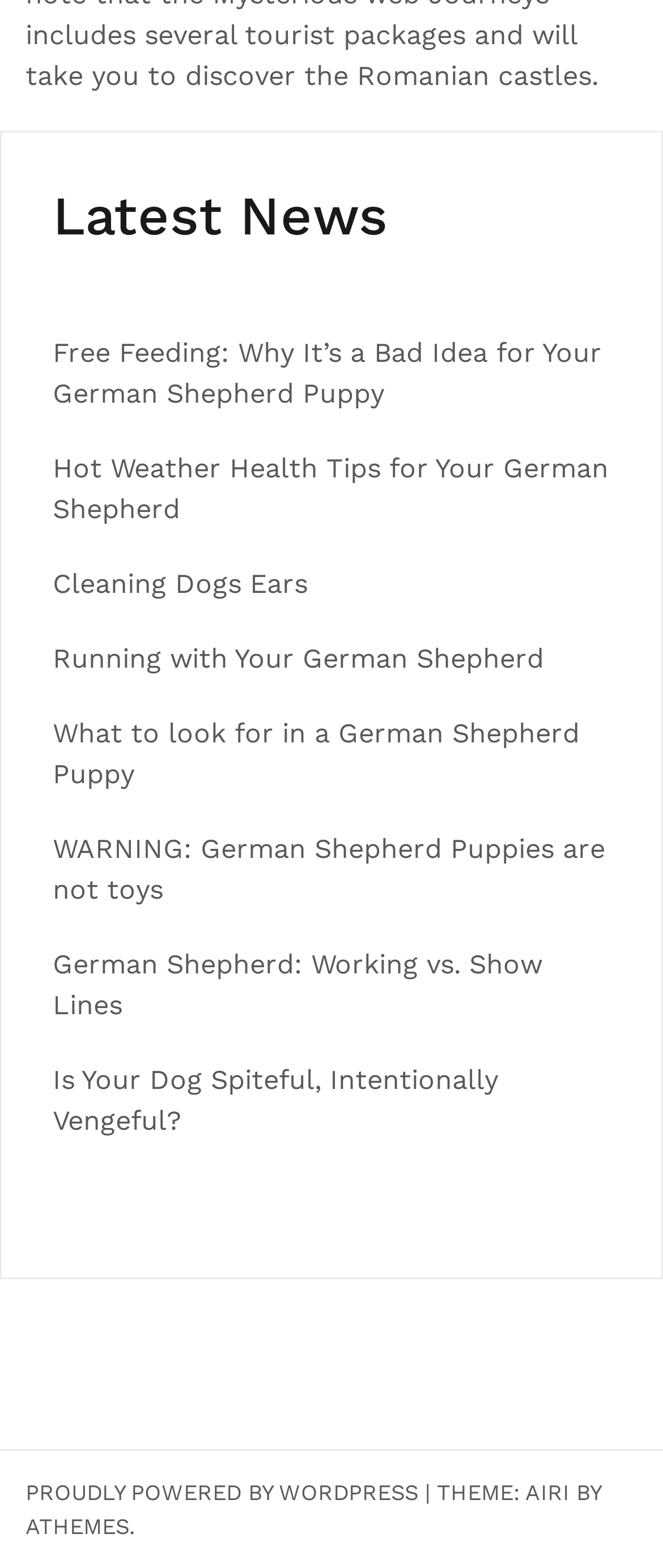What is the theme of the website?
Please use the visual content to give a single word or phrase answer.

Airi